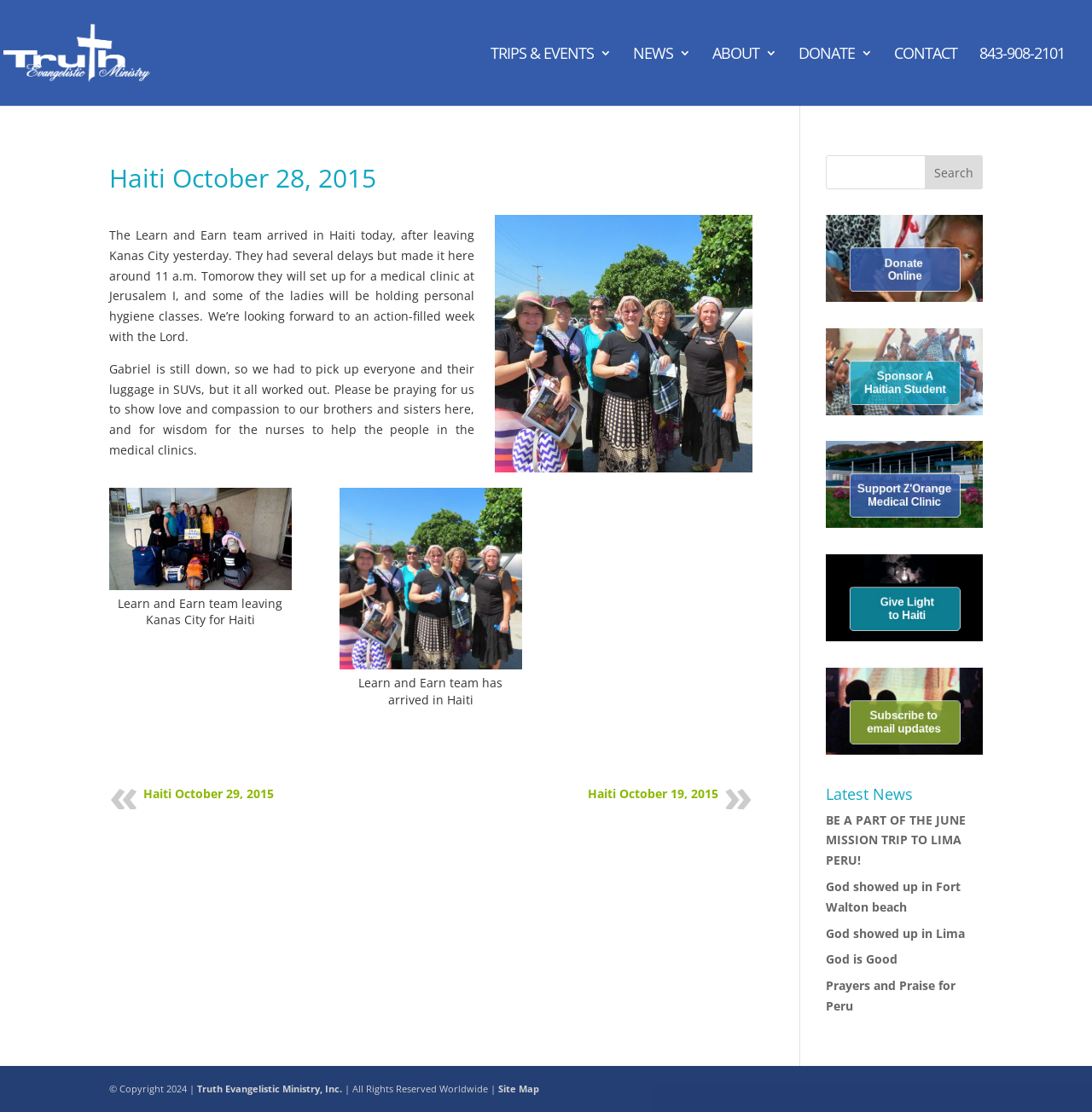Please determine the bounding box coordinates for the UI element described here. Use the format (top-left x, top-left y, bottom-right x, bottom-right y) with values bounded between 0 and 1: name="s"

[0.756, 0.14, 0.9, 0.17]